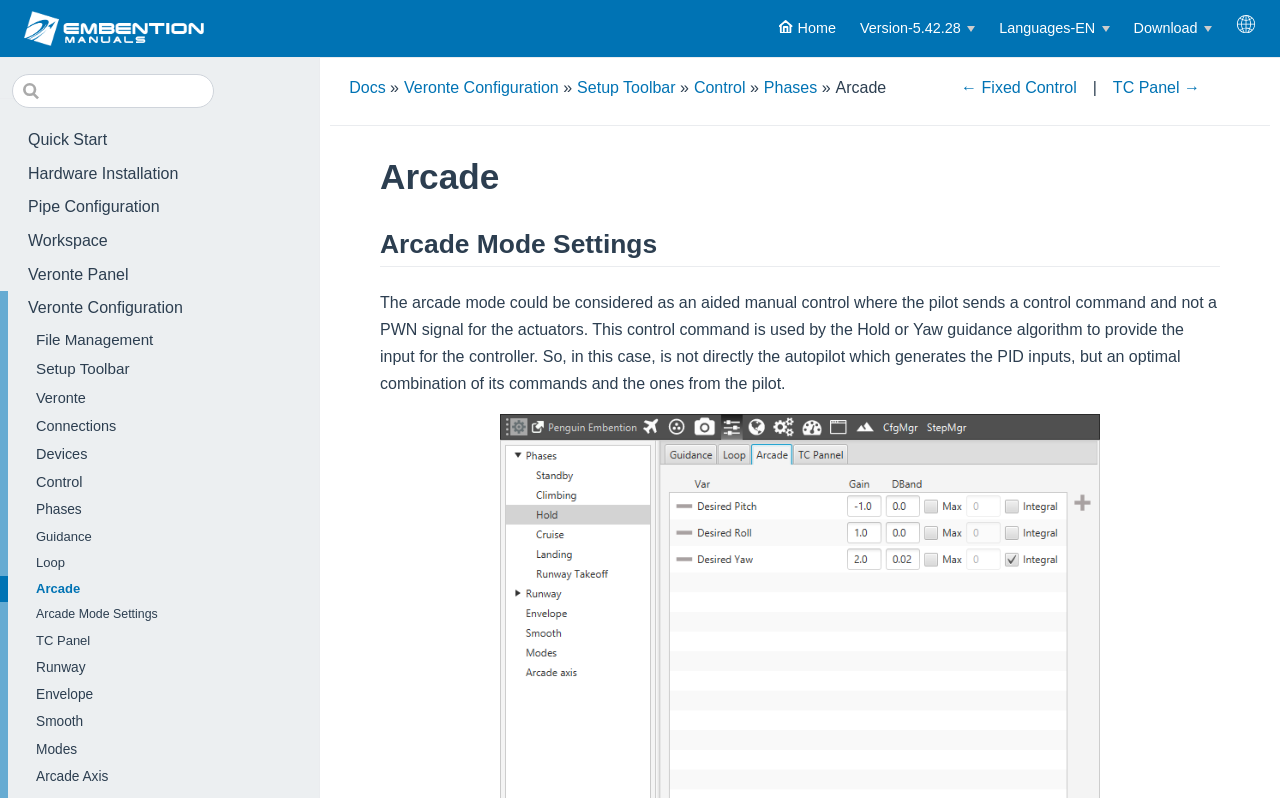Could you determine the bounding box coordinates of the clickable element to complete the instruction: "View 'Arcade Mode Settings'"? Provide the coordinates as four float numbers between 0 and 1, i.e., [left, top, right, bottom].

[0.297, 0.286, 0.953, 0.335]